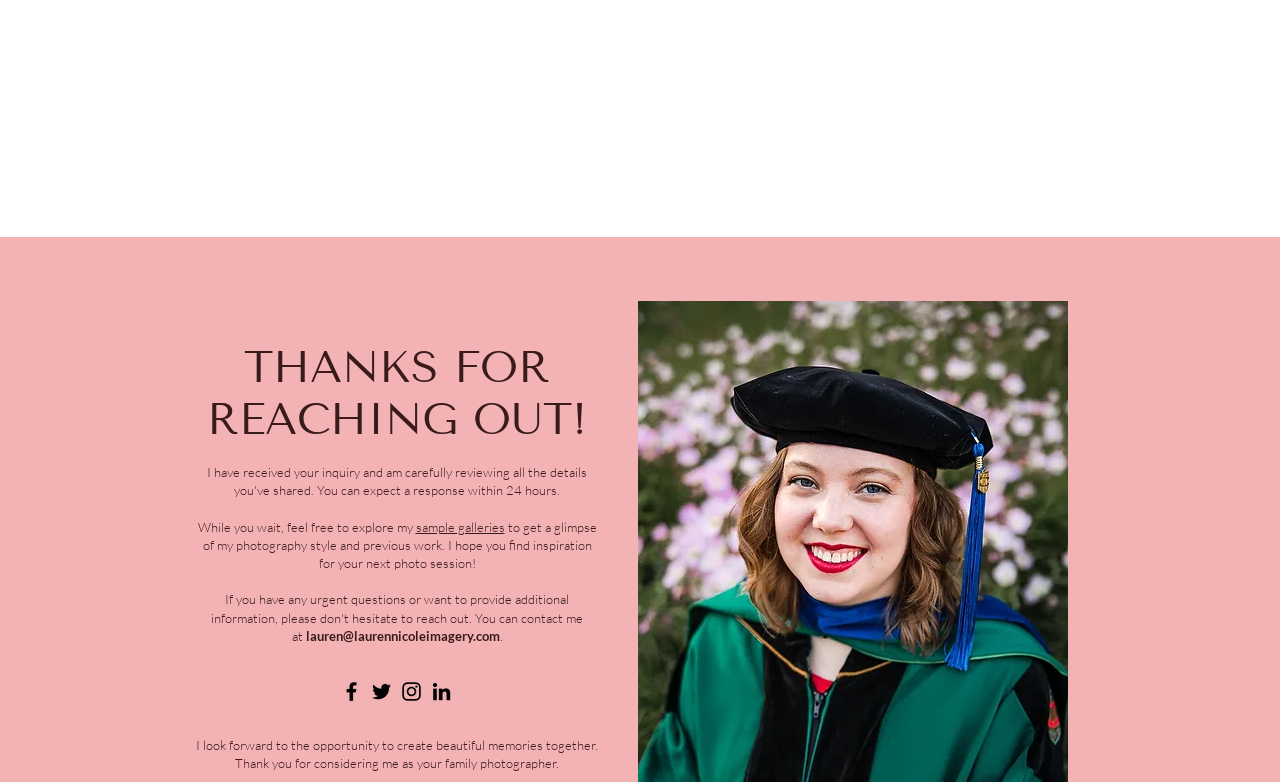Respond concisely with one word or phrase to the following query:
What is the photographer's name?

Lauren Schlesselman